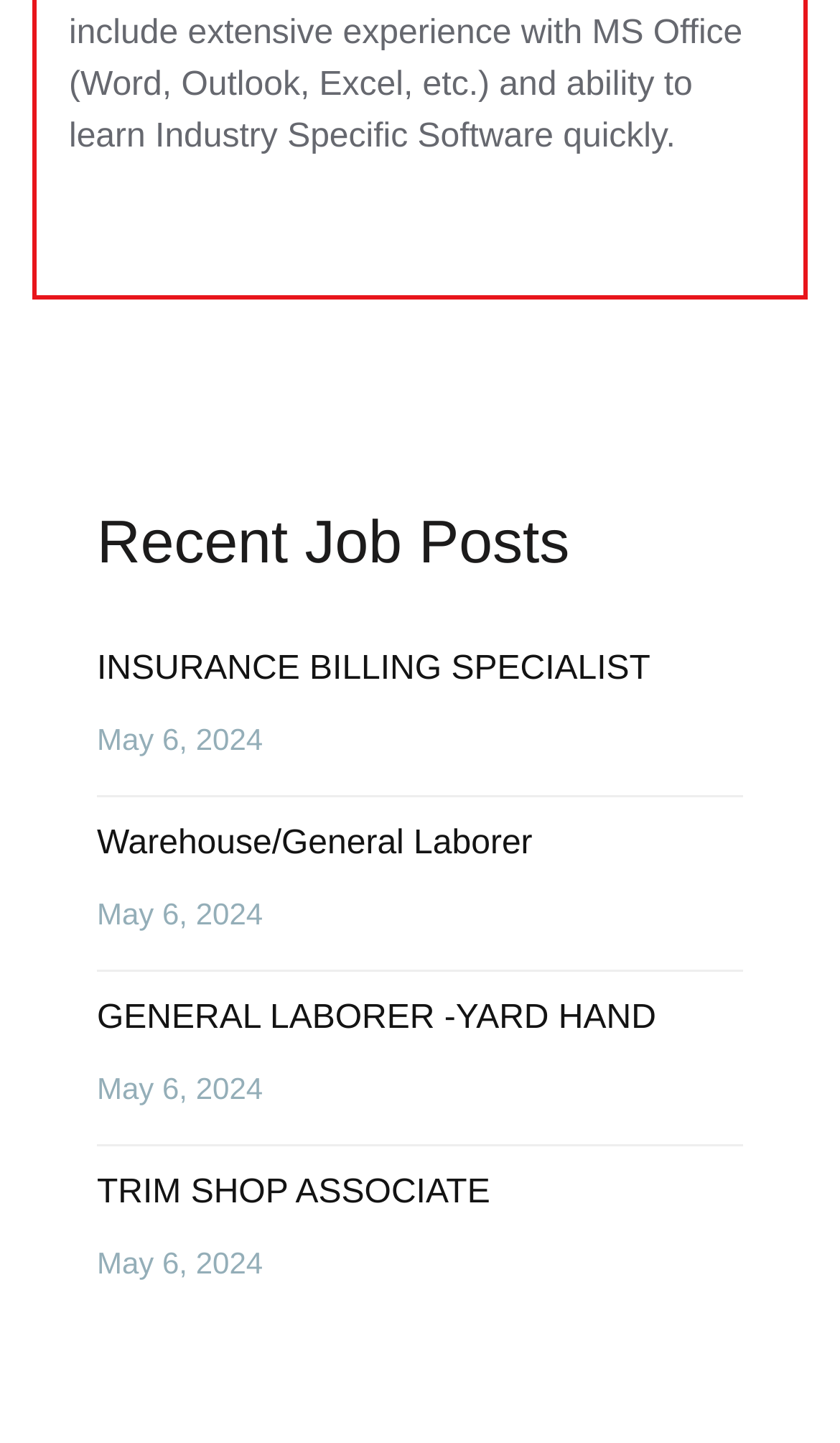From the webpage screenshot, identify the region described by Call Now Button. Provide the bounding box coordinates as (top-left x, top-left y, bottom-right x, bottom-right y), with each value being a floating point number between 0 and 1.

None